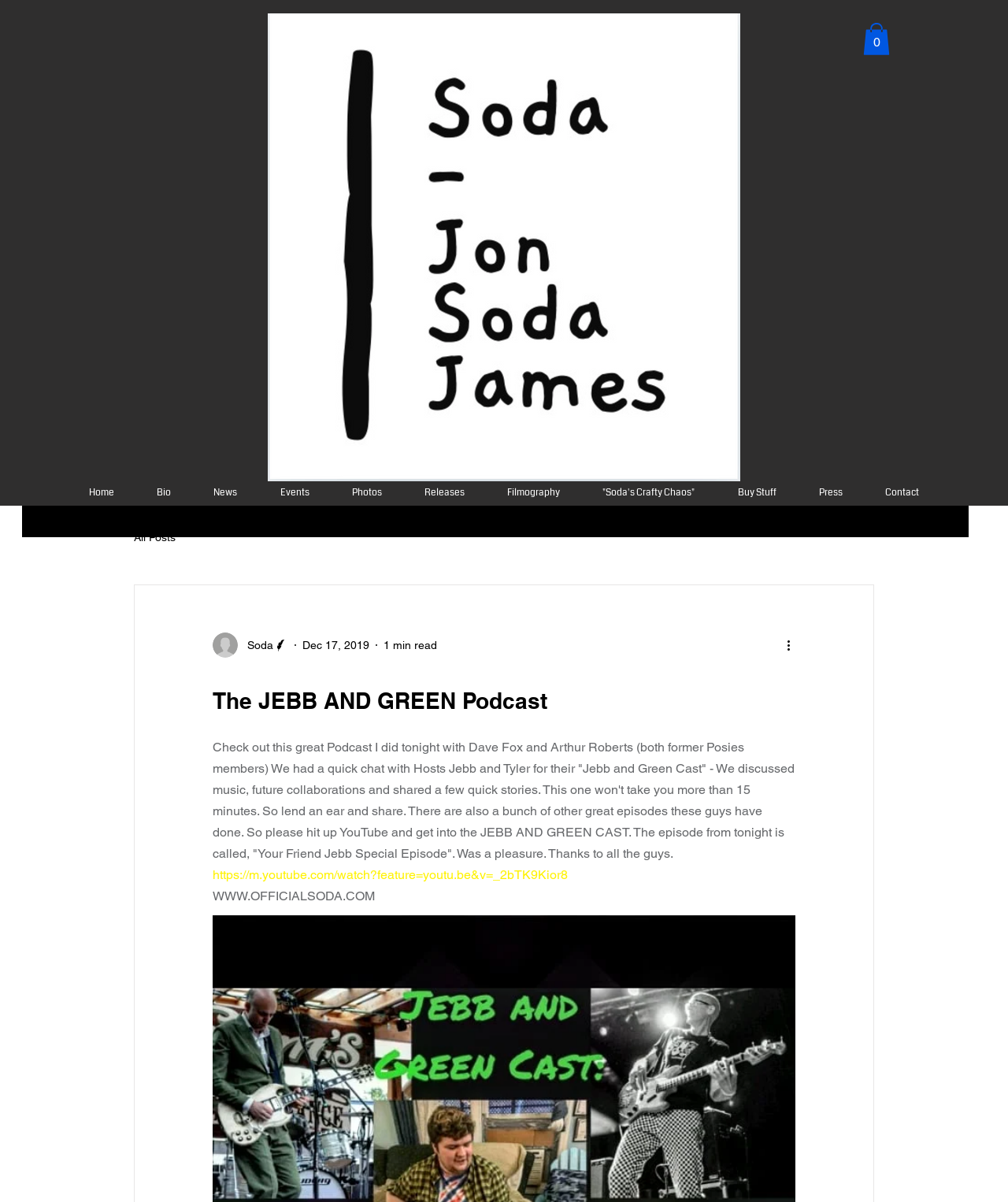Identify the bounding box coordinates of the area you need to click to perform the following instruction: "View the 'Bio' page".

[0.135, 0.406, 0.191, 0.414]